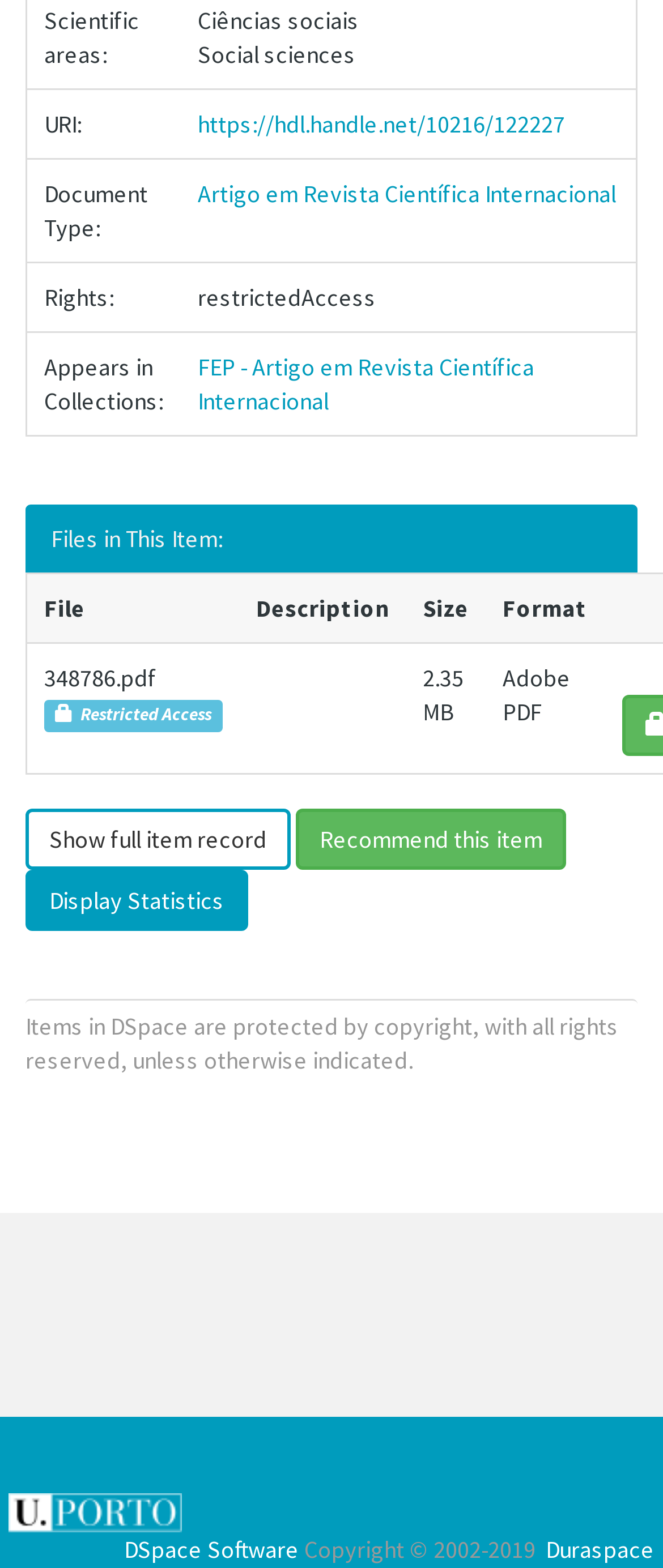Given the webpage screenshot and the description, determine the bounding box coordinates (top-left x, top-left y, bottom-right x, bottom-right y) that define the location of the UI element matching this description: 509 761 9323

None